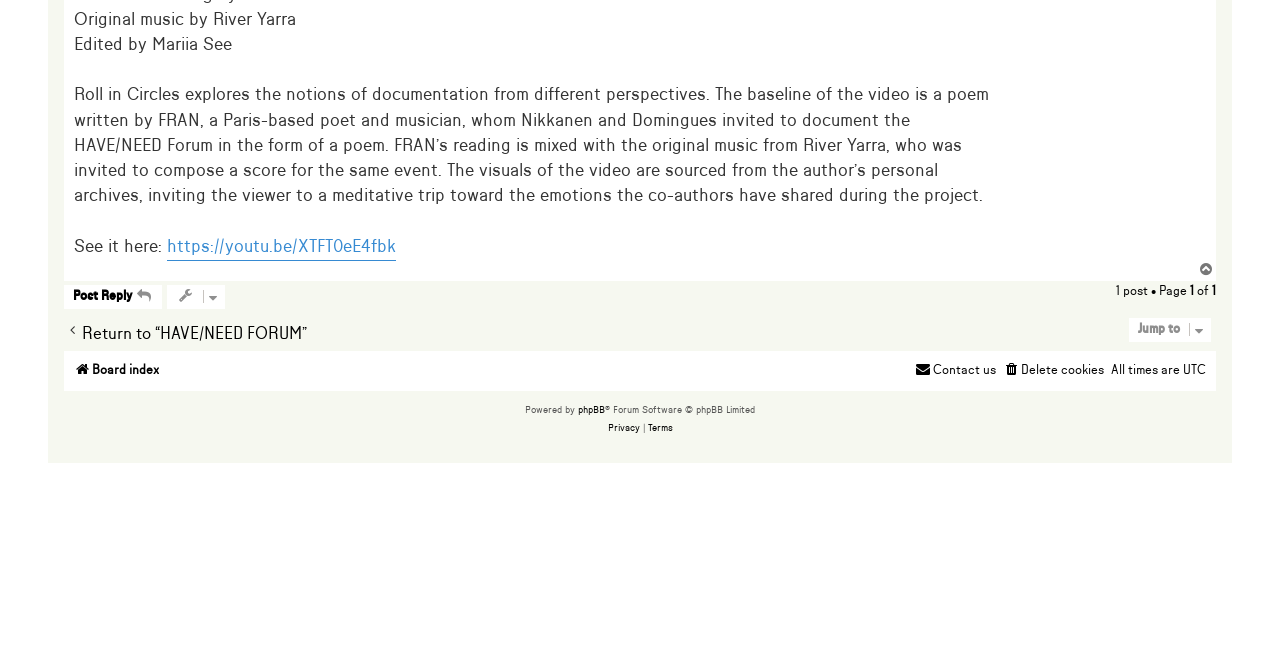Identify the bounding box coordinates for the UI element that matches this description: "https://youtu.be/XTFT0eE4fbk".

[0.13, 0.359, 0.309, 0.399]